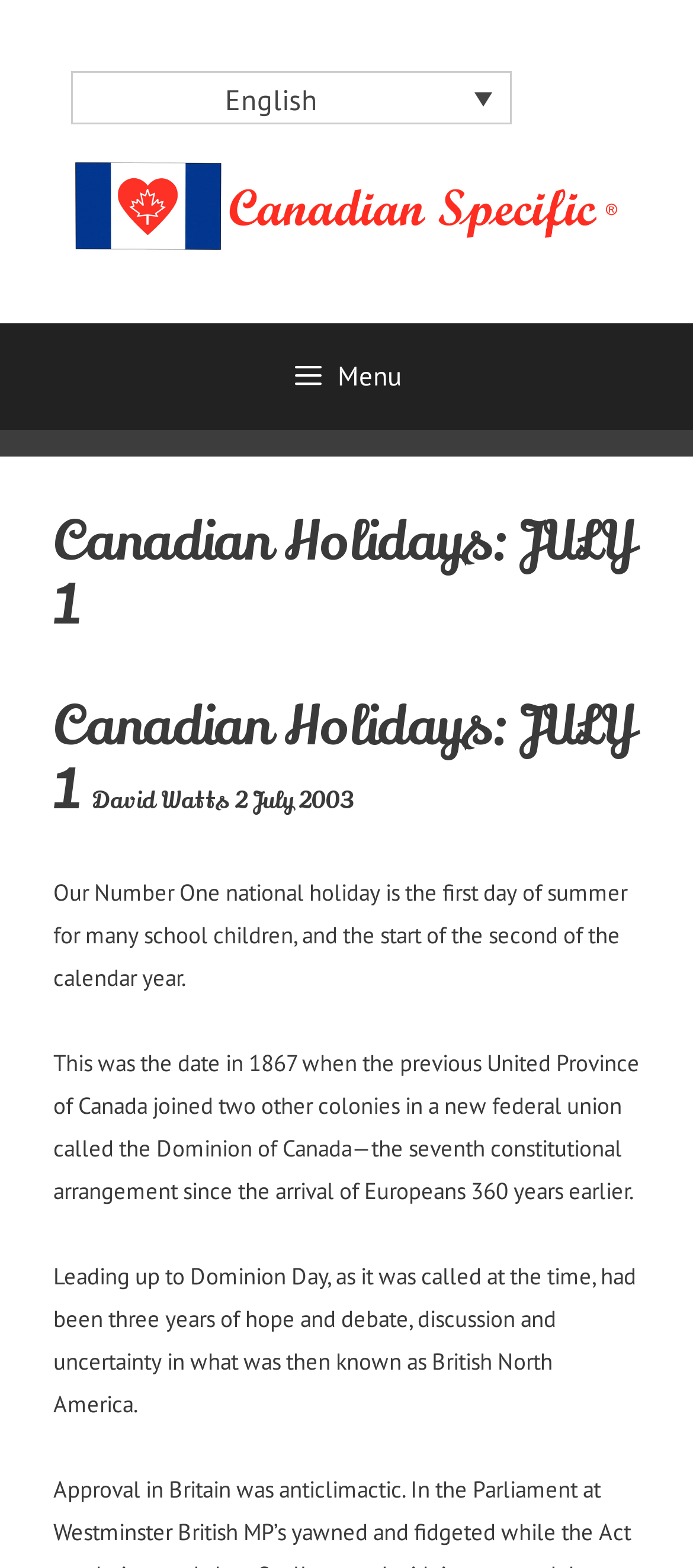Summarize the webpage in an elaborate manner.

The webpage is about Canadian Holidays, specifically focusing on July 1st. At the top of the page, there is a banner with the title "Site" and a complementary section containing a link to "English" and another link to "Canadian Specific" accompanied by an image. 

Below the banner, there is a primary navigation section with a menu button. When expanded, it reveals a header section with two headings, "Canadian Holidays: JULY 1" and "Canadian Holidays: JULY 1 David Watts 2 July 2003". 

Following the headings, there are three paragraphs of text. The first paragraph explains that July 1st is the first day of summer for many school children and the start of the second half of the calendar year. The second paragraph provides historical context, stating that July 1st, 1867, was the date when the United Province of Canada joined two other colonies to form the Dominion of Canada. The third paragraph discusses the events leading up to Dominion Day, including three years of hope, debate, and uncertainty in British North America.